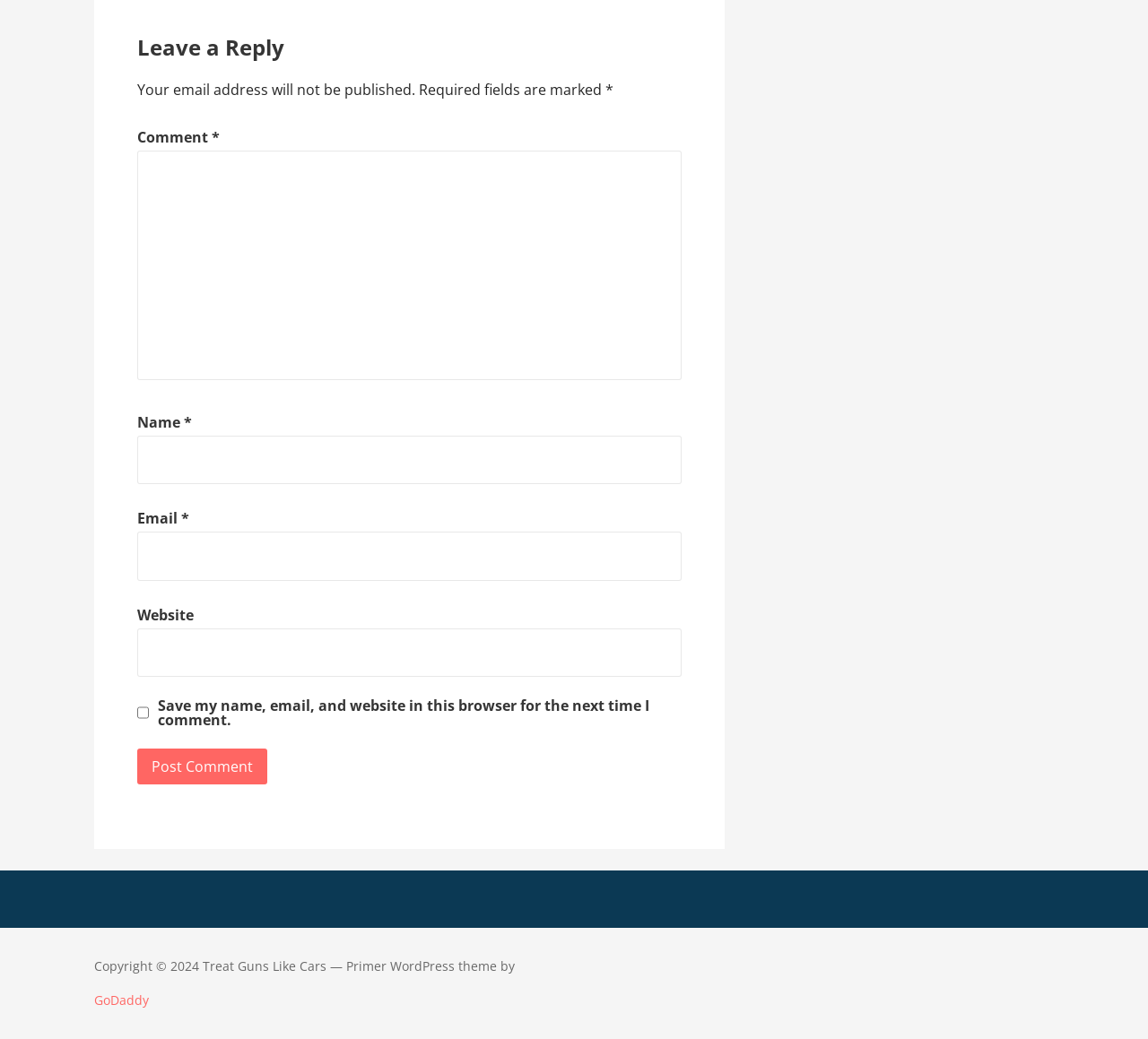Provide a one-word or short-phrase answer to the question:
What is required to leave a comment?

Name, email, and comment